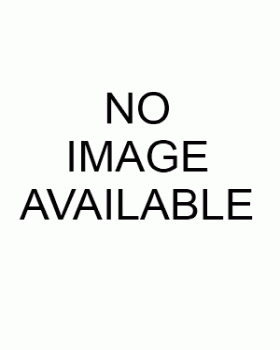Detail everything you observe in the image.

The image features a placeholder graphic that reads "NO IMAGE AVAILABLE." This is typically used in online contexts where an expected visual element is missing or not yet uploaded. Surrounding this graphic is a customer review section that includes a heading titled "Customer Review." Below the placeholder, there is a textual review by a user named Viola, who praises the beauty and rarity of a product, describing it as a stunning piece of jewelry. The review highlights features such as the clarity, cut, and color of the item, along with positive remarks about excellent customer service. This review format aims to inform potential customers of the quality and satisfaction associated with the product.